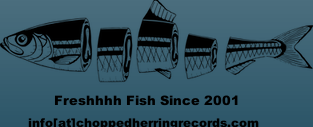Explain the details of the image you are viewing.

This image features a stylized graphic of a fish, segmented to represent freshness and vitality, accompanied by the playful slogan "Freshhhh Fish Since 2001." Positioned below the fish motif, the text provides a contact email, info[at]choppedherringrecords.com, indicating a connection to Chopped Herring Records, which is likely the brand associated with this design. The overall design embodies a modern, minimalist aesthetic, effectively conveying the brand's personality while celebrating its long-standing presence in the industry since 2001.